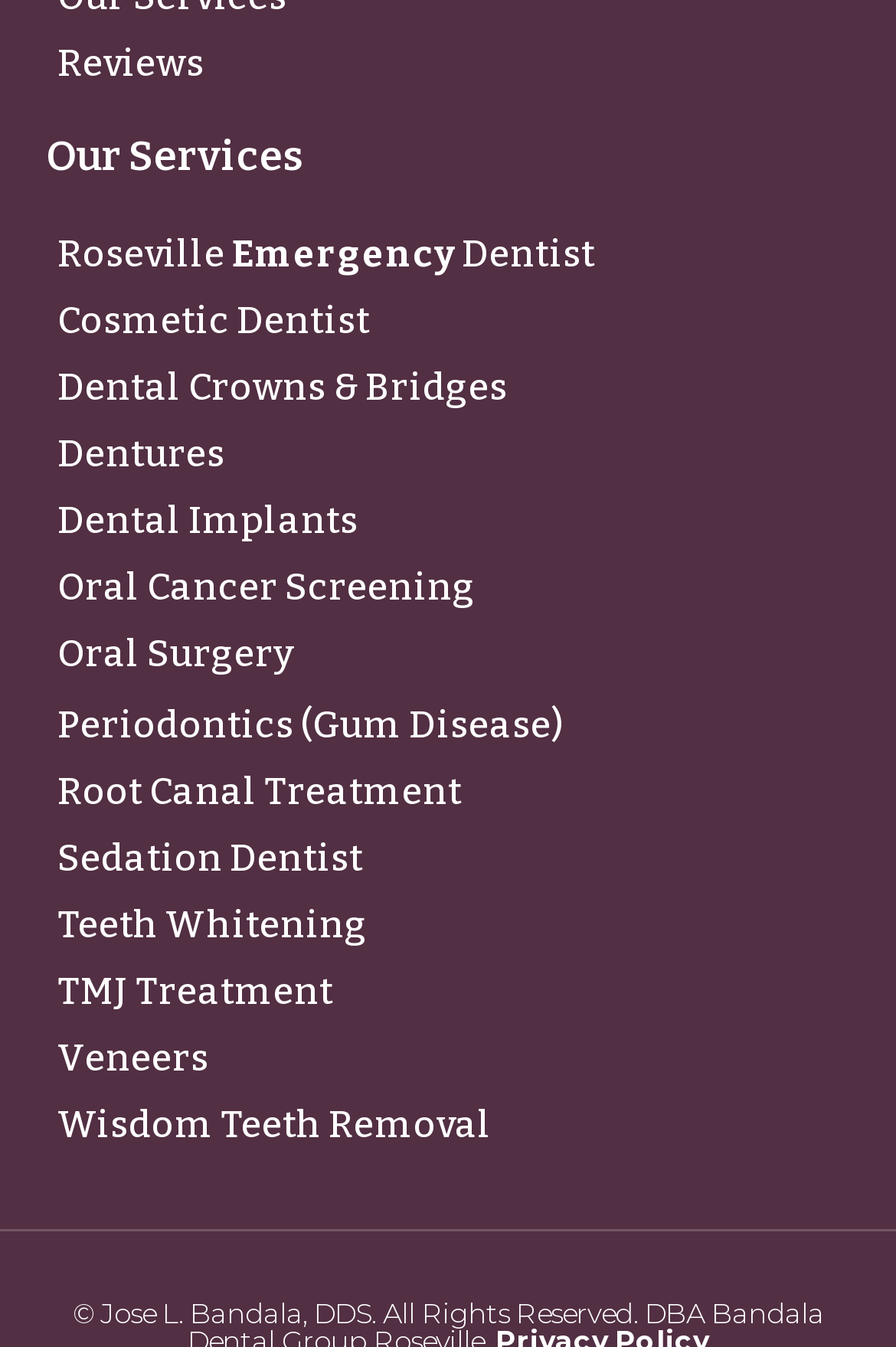Is oral surgery a service offered by this dentist?
Provide a concise answer using a single word or phrase based on the image.

Yes